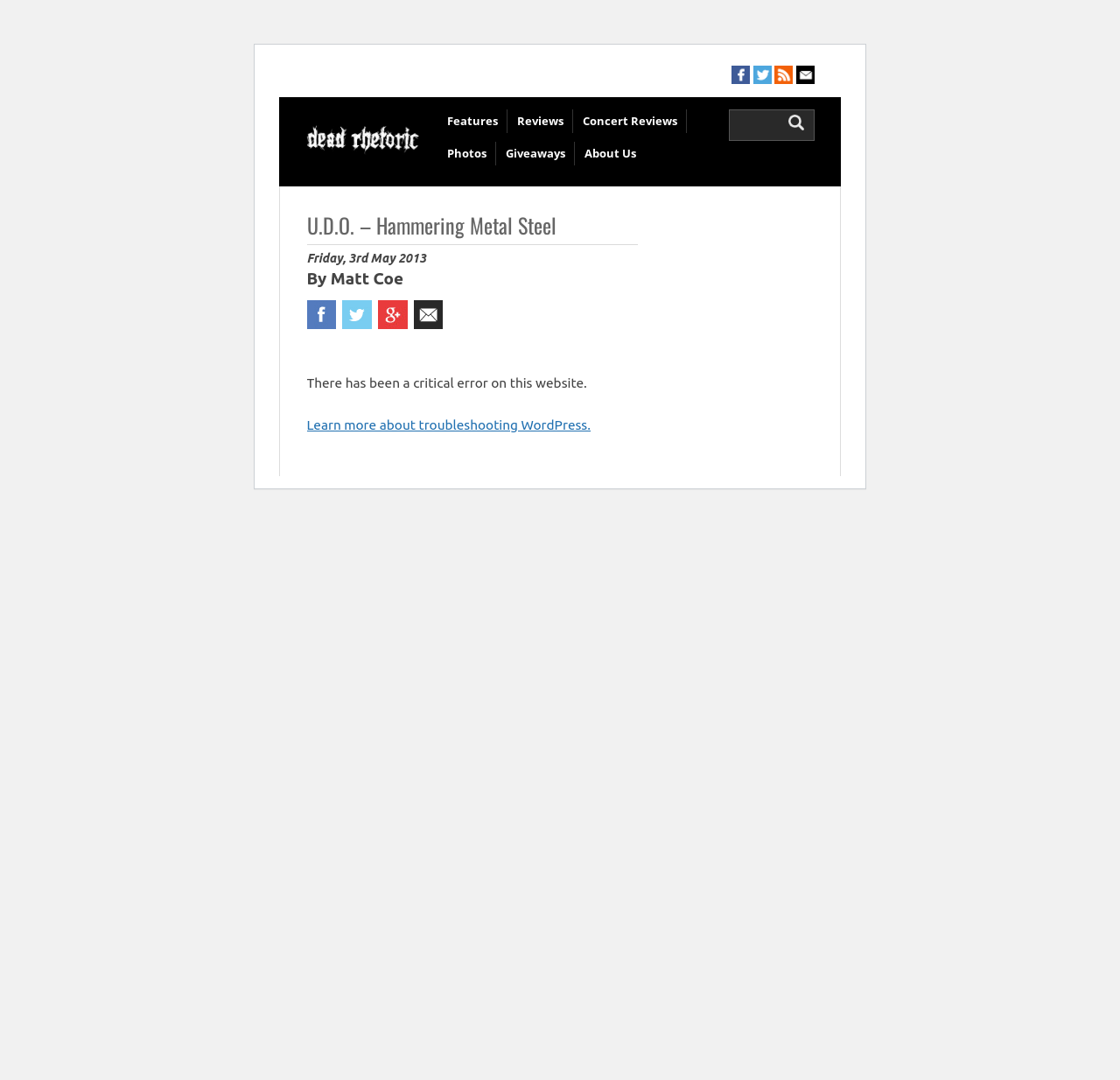Pinpoint the bounding box coordinates of the element you need to click to execute the following instruction: "Click the first social media link". The bounding box should be represented by four float numbers between 0 and 1, in the format [left, top, right, bottom].

[0.711, 0.067, 0.727, 0.08]